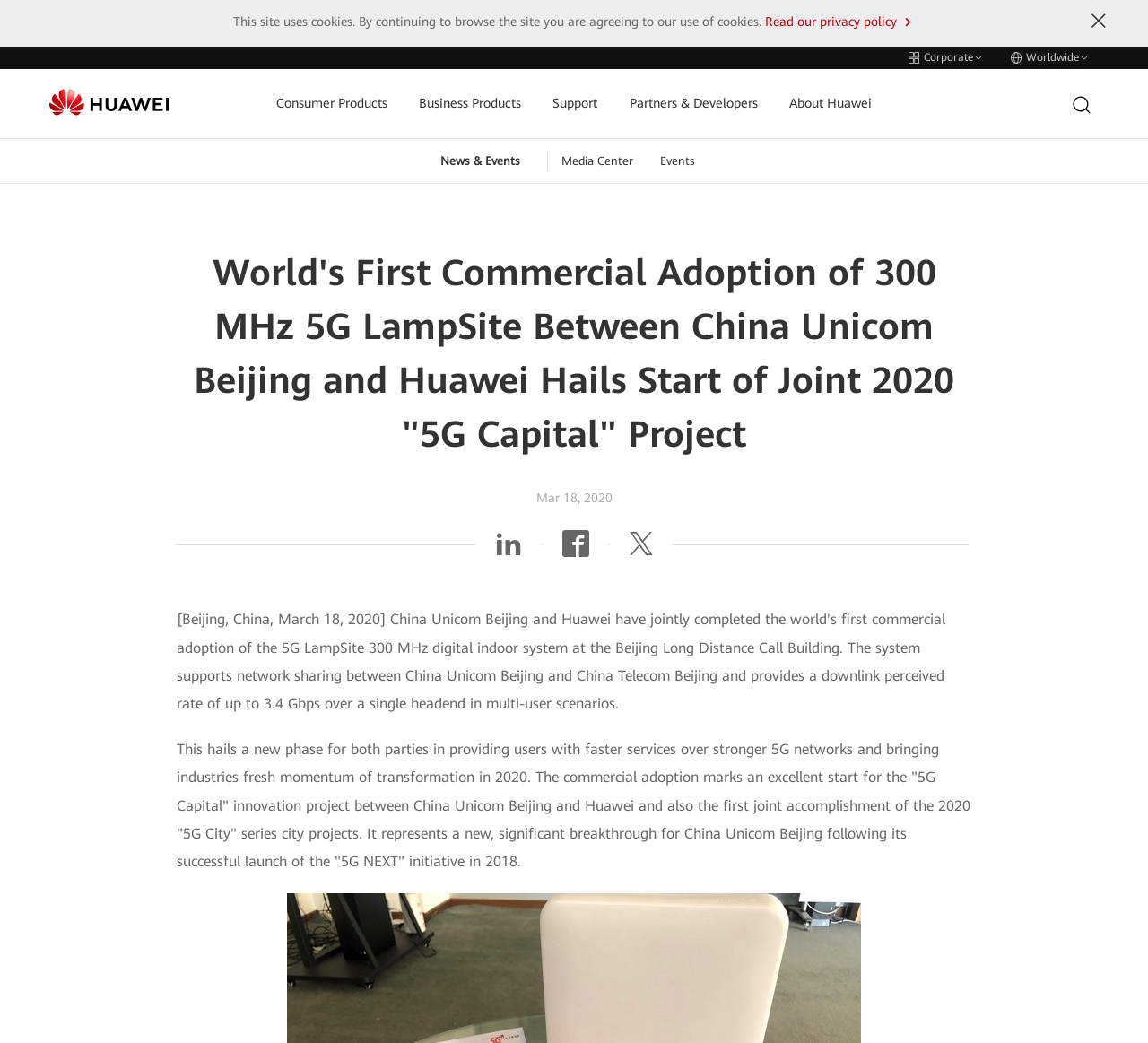Detail the webpage's structure and highlights in your description.

The webpage appears to be a news article or press release from Huawei, a technology company. At the top of the page, there is a notification bar with a message about the site using cookies, accompanied by a link to read the privacy policy. On the right side of the notification bar, there is a small icon. 

Below the notification bar, there are several links to different sections of the website, including Corporate, Worldwide, Consumer Products, Business Products, Support, Partners & Developers, and About Huawei. The Huawei logo is displayed on the left side of these links.

The main content of the page is a news article with a heading that announces the world's first commercial adoption of the 5G LampSite 300 MHz digital indoor system between China Unicom Beijing and Huawei. The article is dated March 18, 2020. 

Below the heading, there are three social media links, including Facebook, LinkedIn, and Twitter. The article itself describes the significance of this commercial adoption, marking a new phase in providing users with faster services over stronger 5G networks and bringing industries fresh momentum of transformation in 2020.